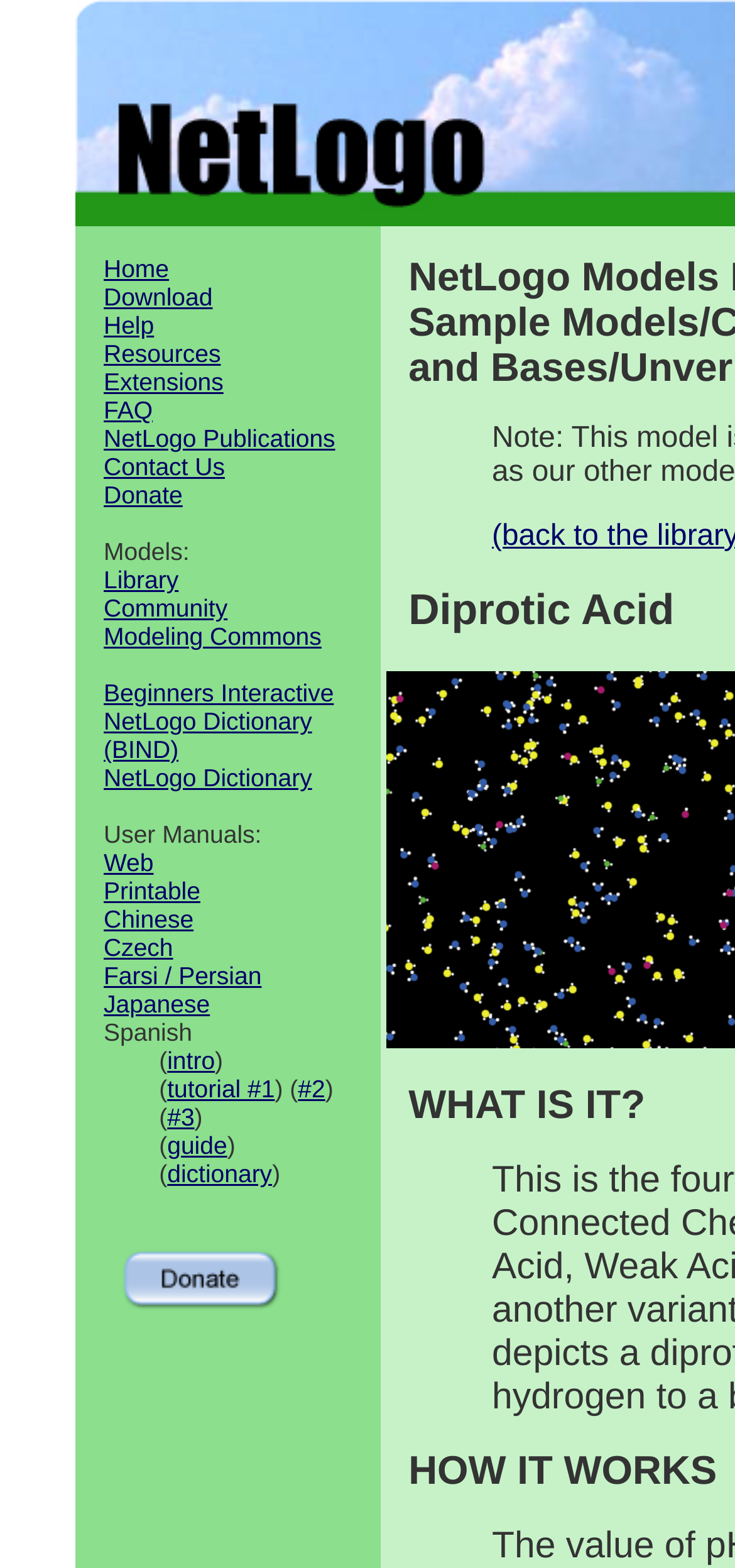For the given element description NetLogo Publications, determine the bounding box coordinates of the UI element. The coordinates should follow the format (top-left x, top-left y, bottom-right x, bottom-right y) and be within the range of 0 to 1.

[0.141, 0.271, 0.456, 0.289]